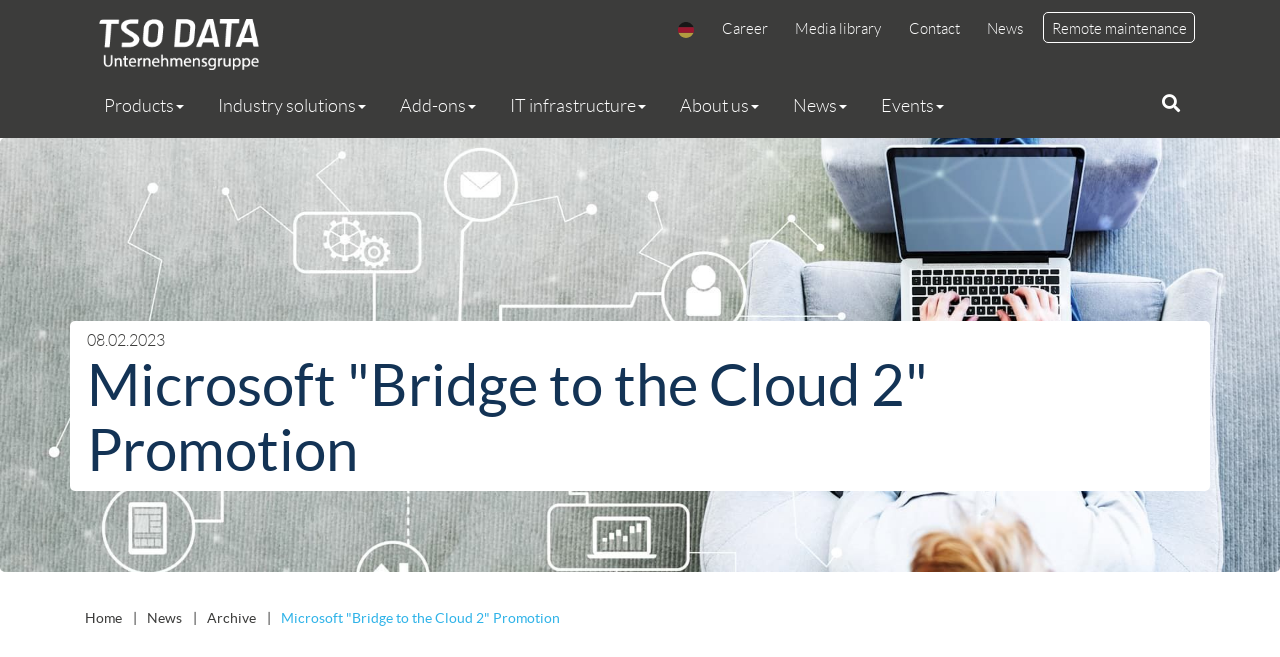Find the bounding box coordinates of the element you need to click on to perform this action: 'Read news'. The coordinates should be represented by four float values between 0 and 1, in the format [left, top, right, bottom].

[0.771, 0.032, 0.799, 0.056]